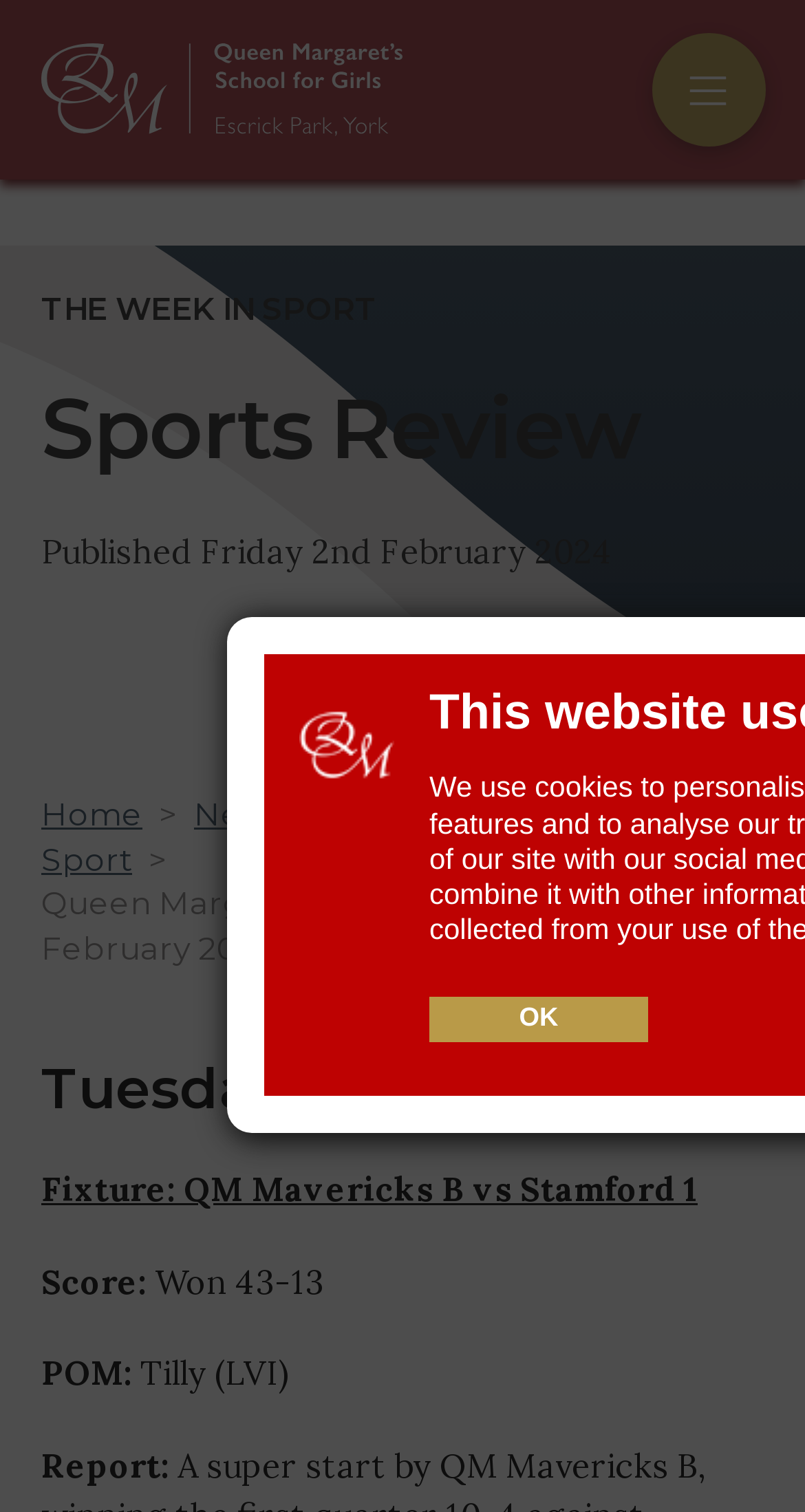Give a one-word or one-phrase response to the question:
What is the date of the sports review?

Friday 26th January 2024